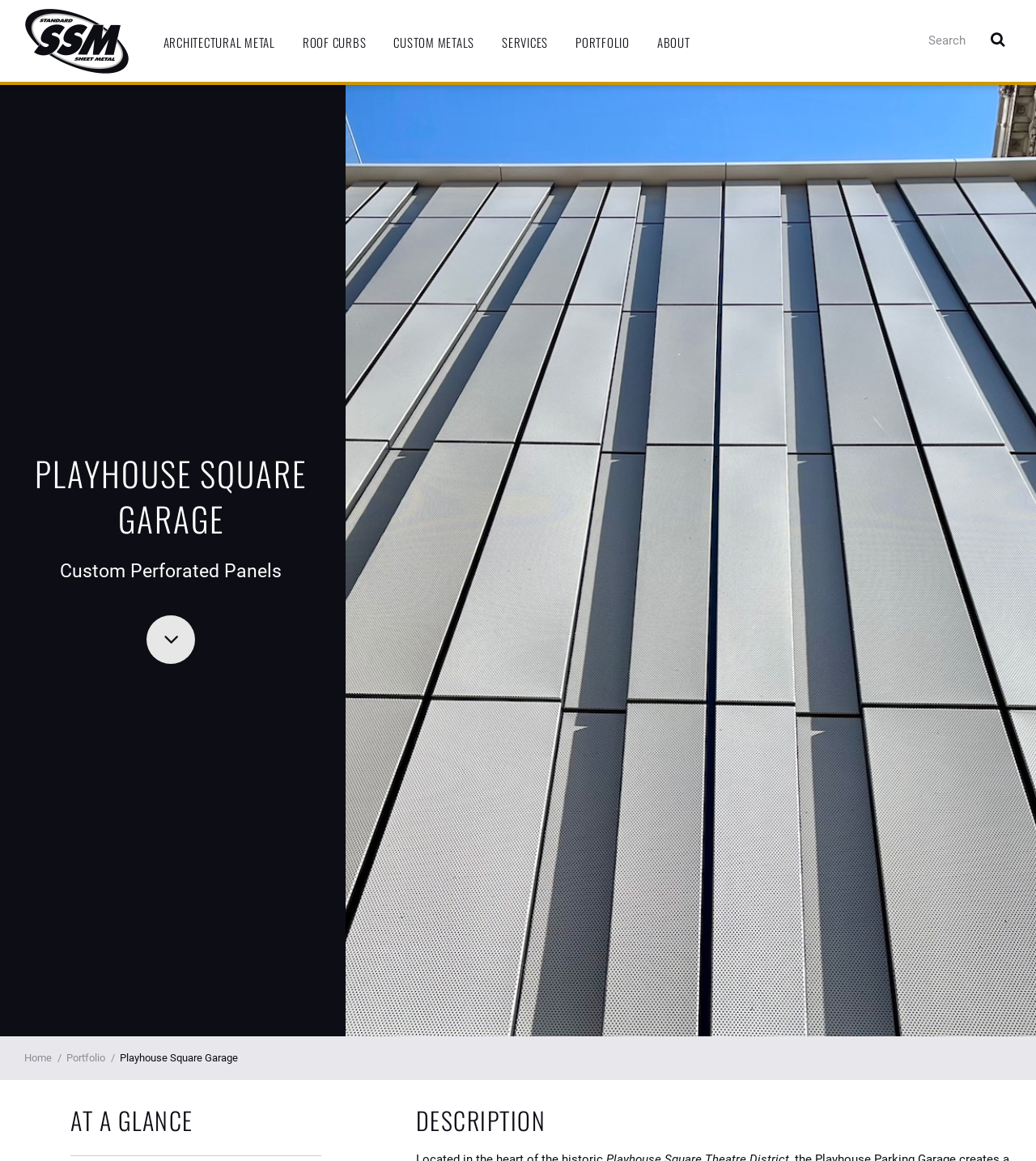Please find the top heading of the webpage and generate its text.

PLAYHOUSE SQUARE GARAGE